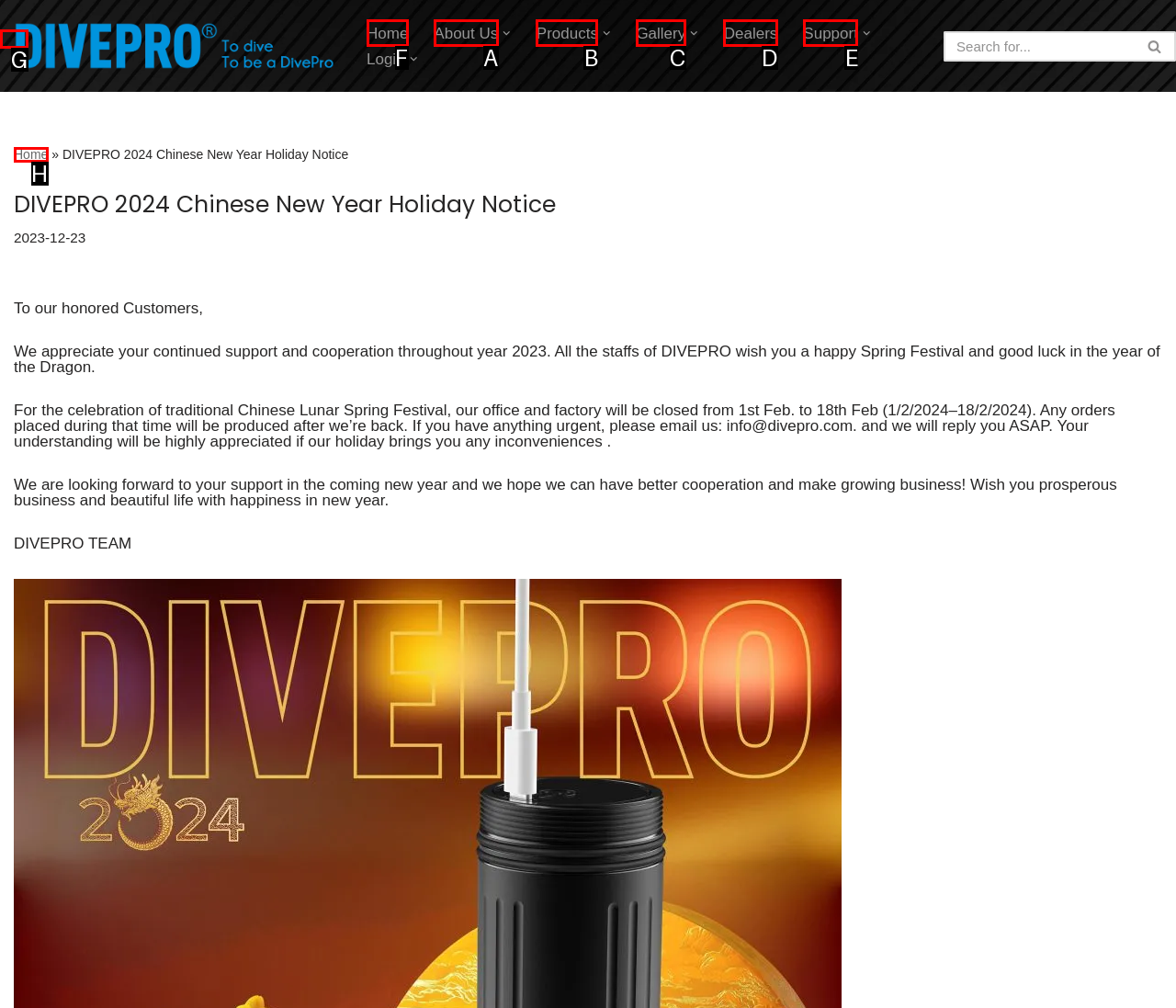Choose the HTML element you need to click to achieve the following task: Click on the 'Home' link
Respond with the letter of the selected option from the given choices directly.

F